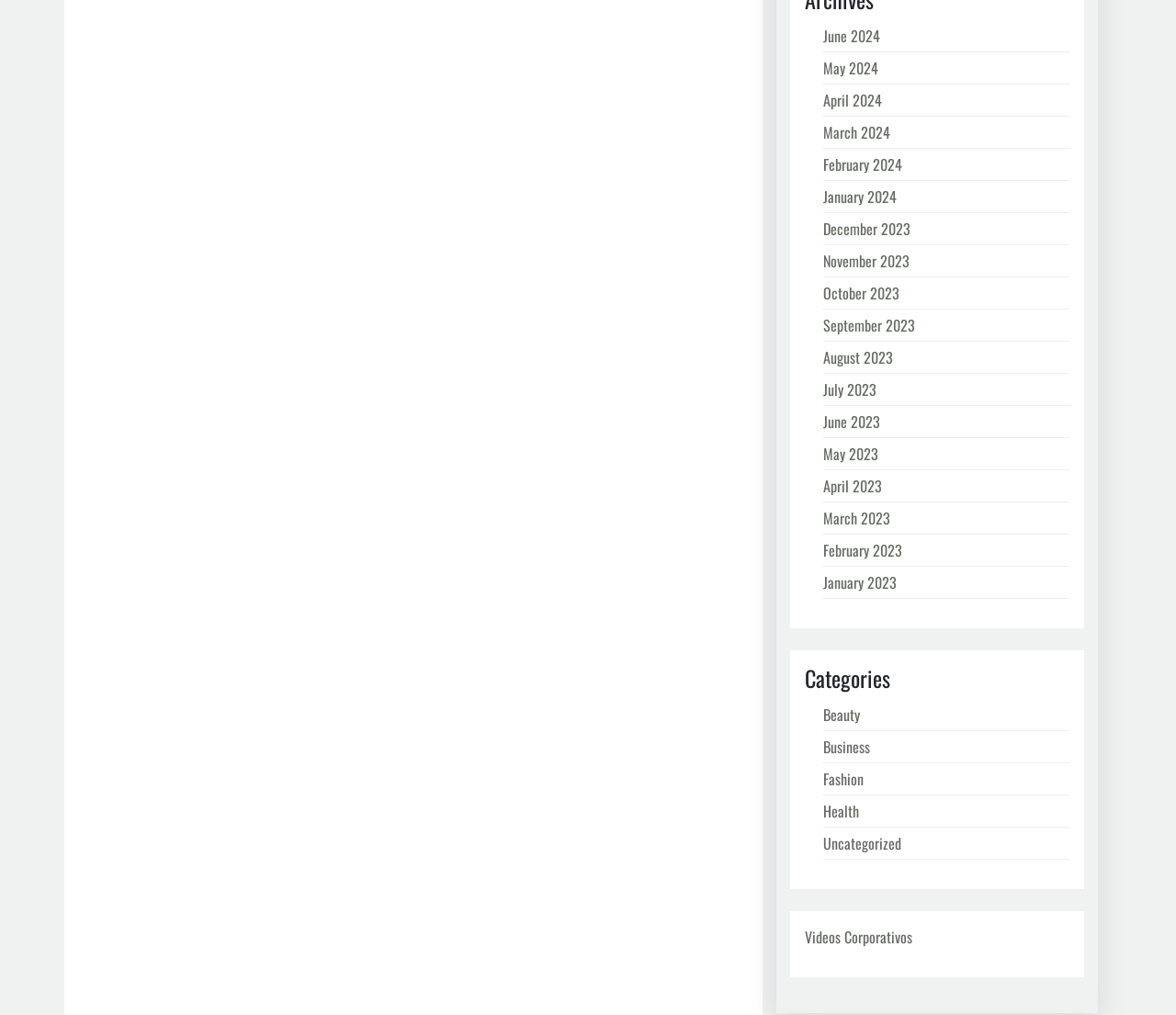Find the UI element described as: "Beauty" and predict its bounding box coordinates. Ensure the coordinates are four float numbers between 0 and 1, [left, top, right, bottom].

[0.7, 0.693, 0.731, 0.715]